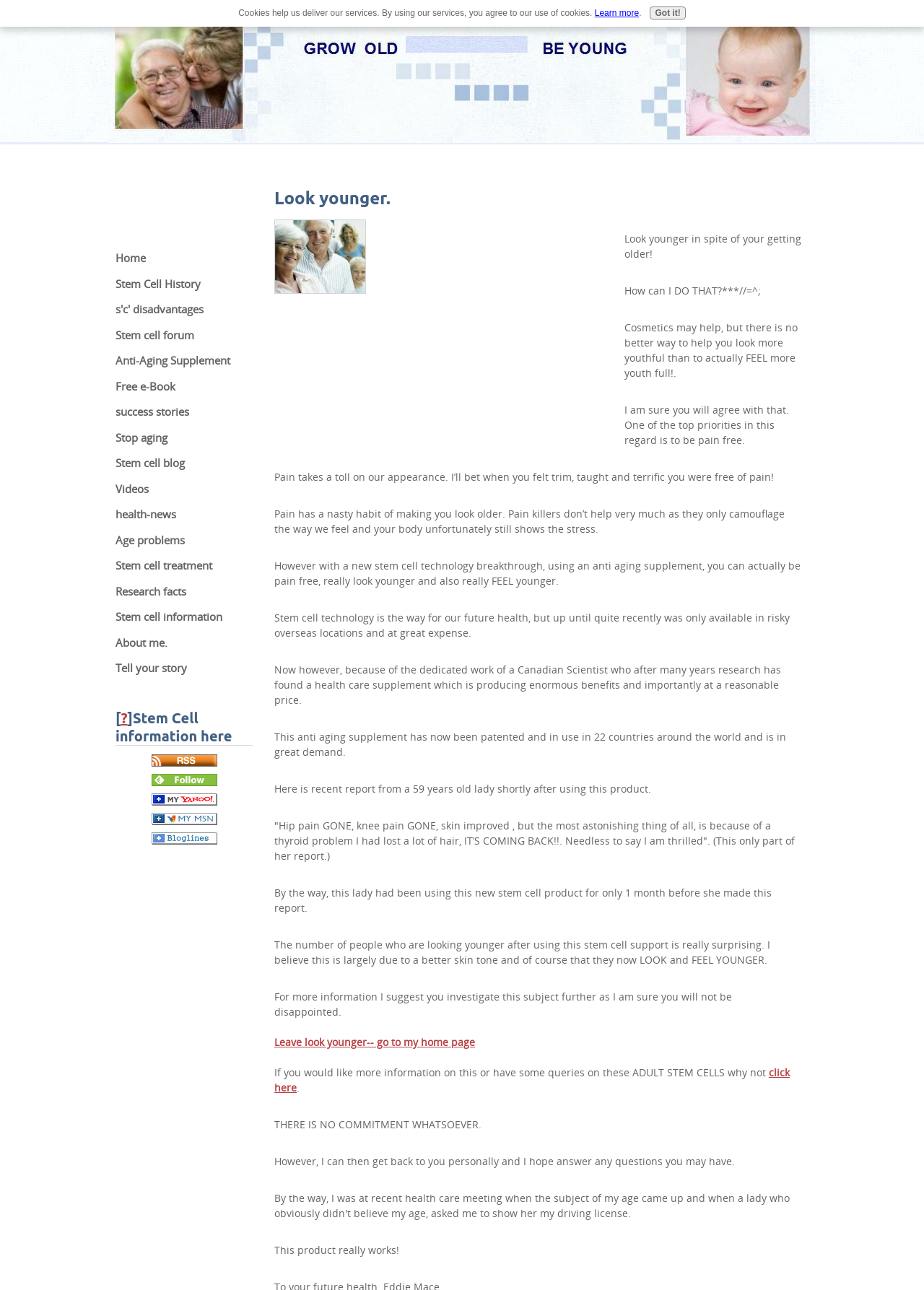Please answer the following query using a single word or phrase: 
What is the purpose of the links at the top of the webpage?

Navigation